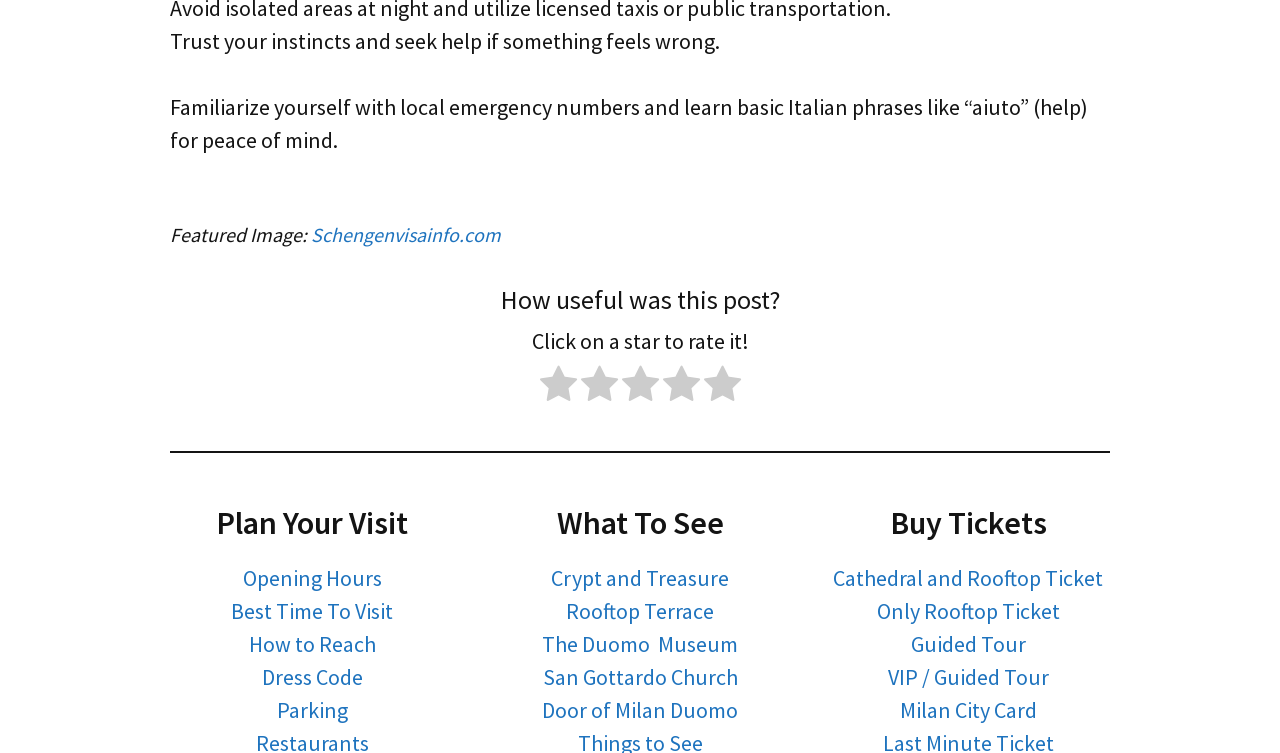Find the bounding box coordinates of the element to click in order to complete this instruction: "Click on 'Opening Hours'". The bounding box coordinates must be four float numbers between 0 and 1, denoted as [left, top, right, bottom].

[0.189, 0.749, 0.298, 0.786]